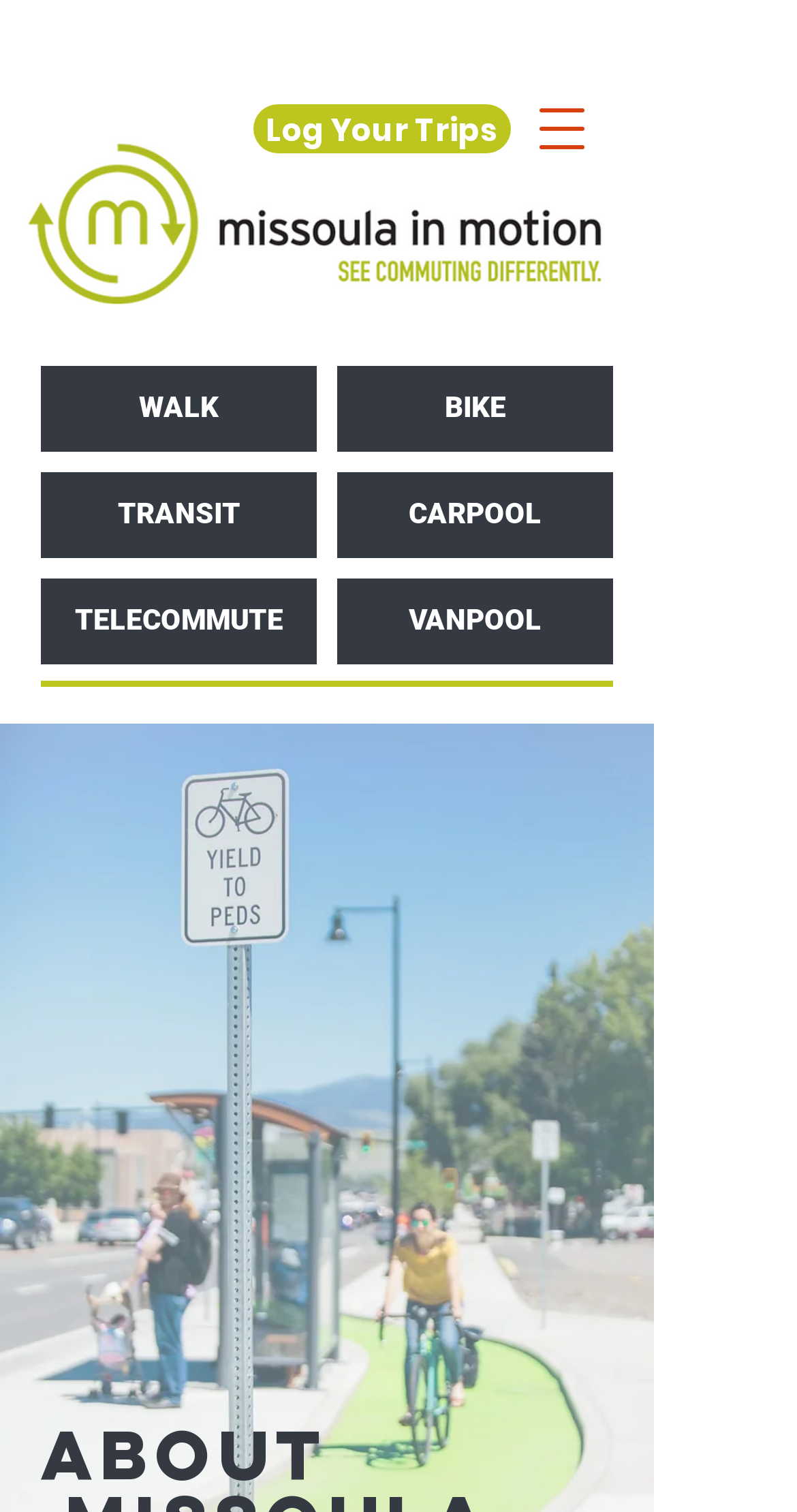Can you show the bounding box coordinates of the region to click on to complete the task described in the instruction: "View Log Your Trips"?

[0.318, 0.069, 0.641, 0.101]